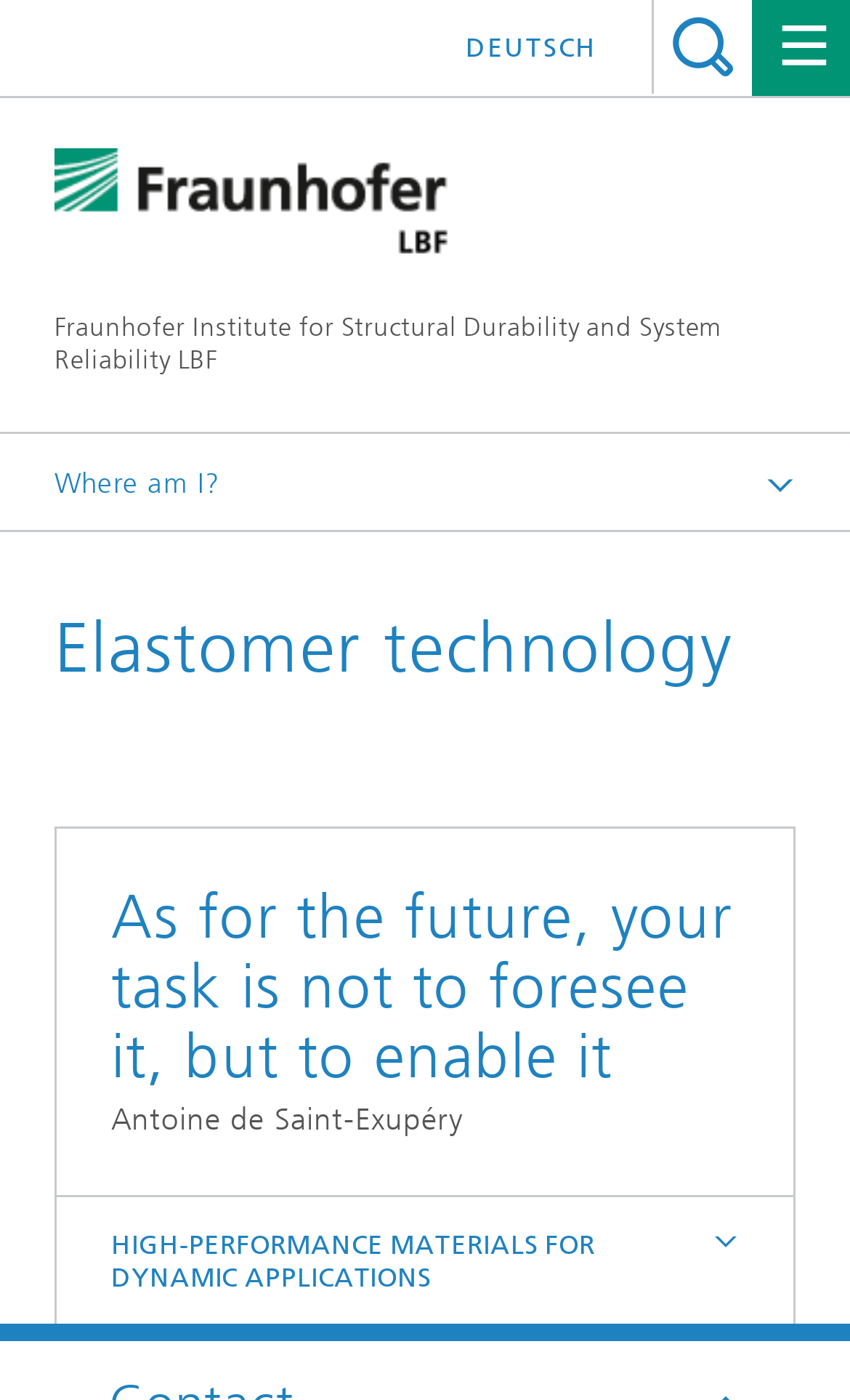Given the following UI element description: "High-performance materials for dynamic applications", find the bounding box coordinates in the webpage screenshot.

[0.067, 0.854, 0.933, 0.948]